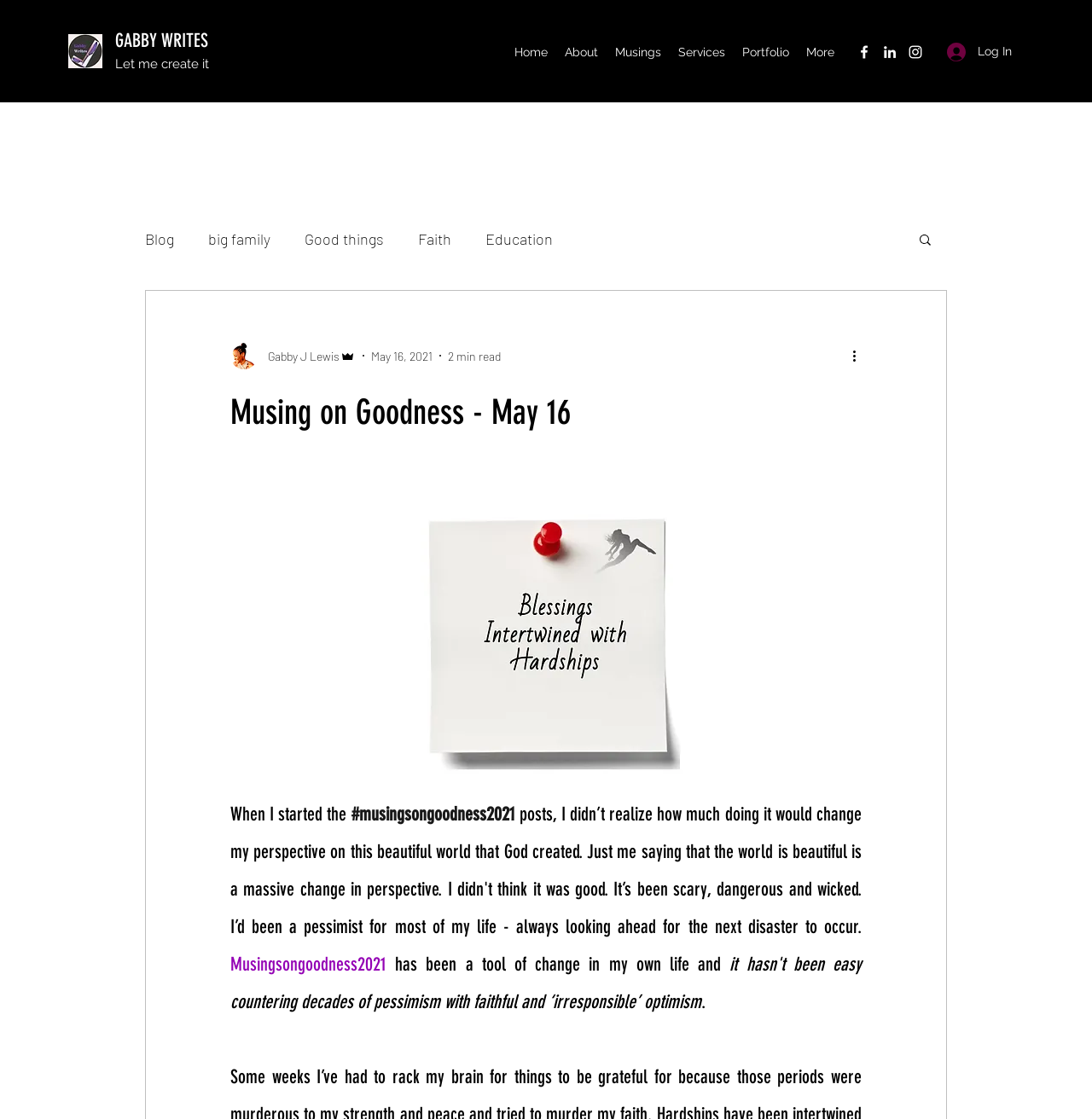Extract the bounding box coordinates of the UI element described: "aria-label="Share via Facebook"". Provide the coordinates in the format [left, top, right, bottom] with values ranging from 0 to 1.

[0.778, 0.309, 0.797, 0.327]